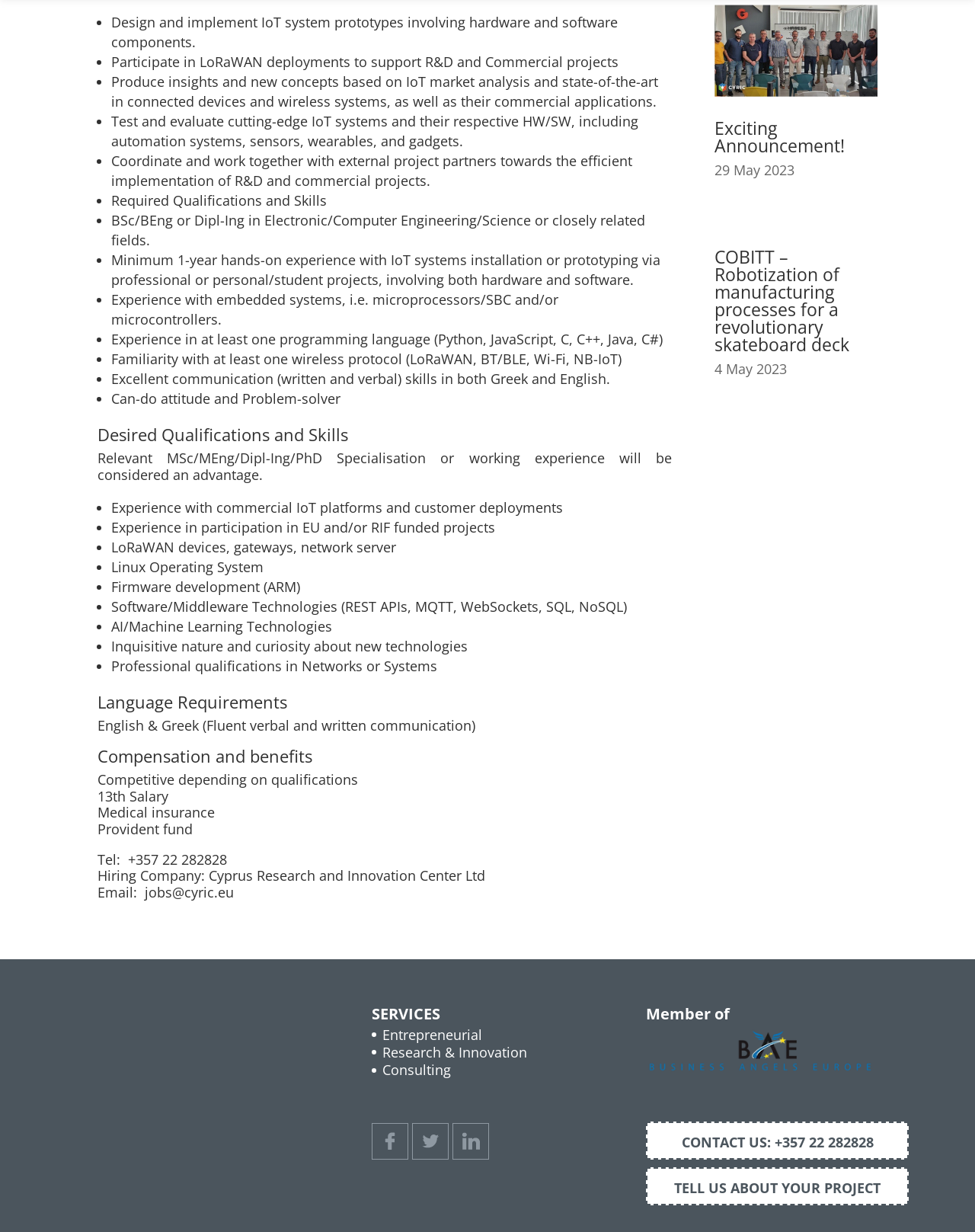Can you specify the bounding box coordinates for the region that should be clicked to fulfill this instruction: "View the 'SERVICES' section".

[0.381, 0.817, 0.541, 0.835]